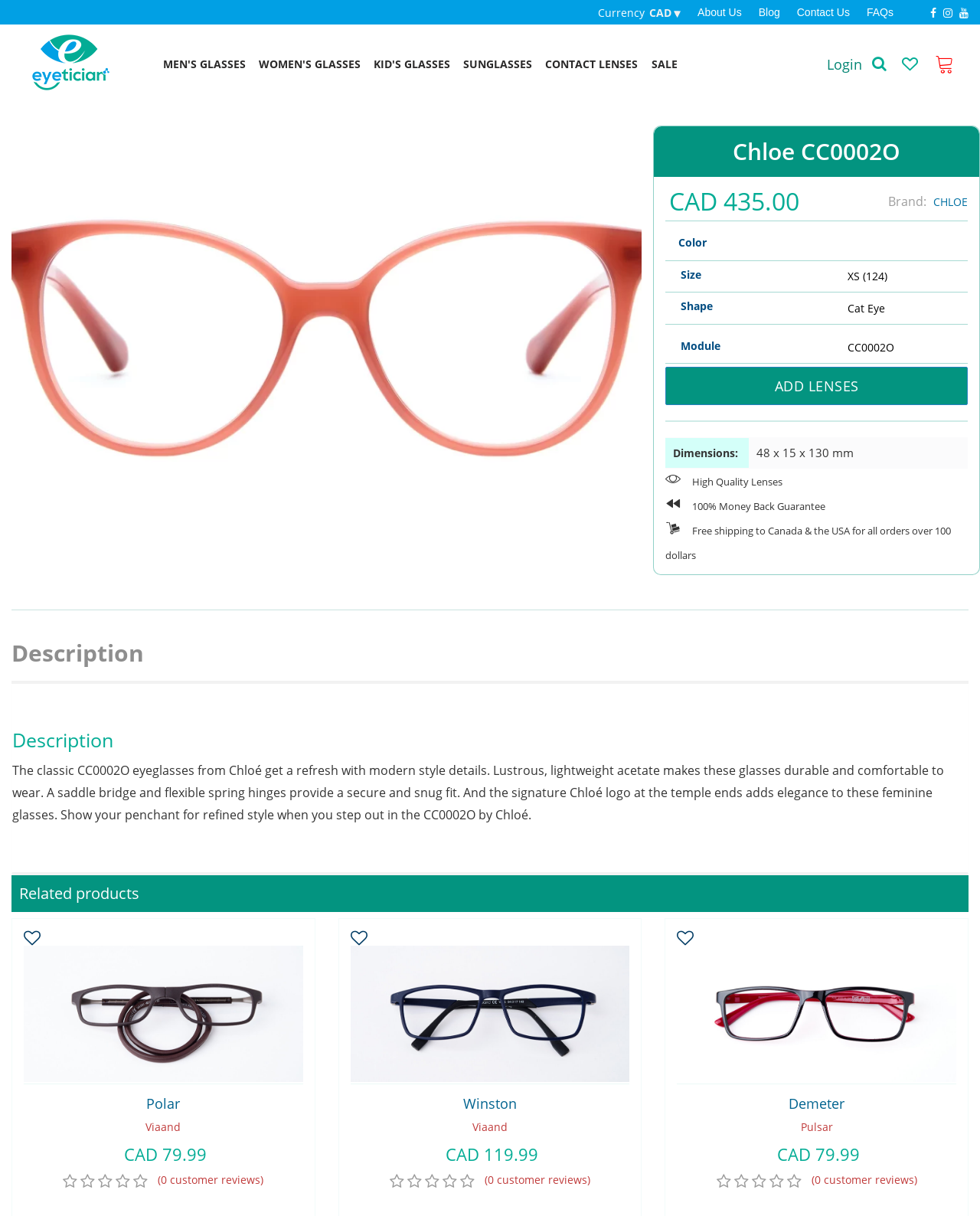Determine the bounding box coordinates of the area to click in order to meet this instruction: "Read the 'HOW TO' section".

None